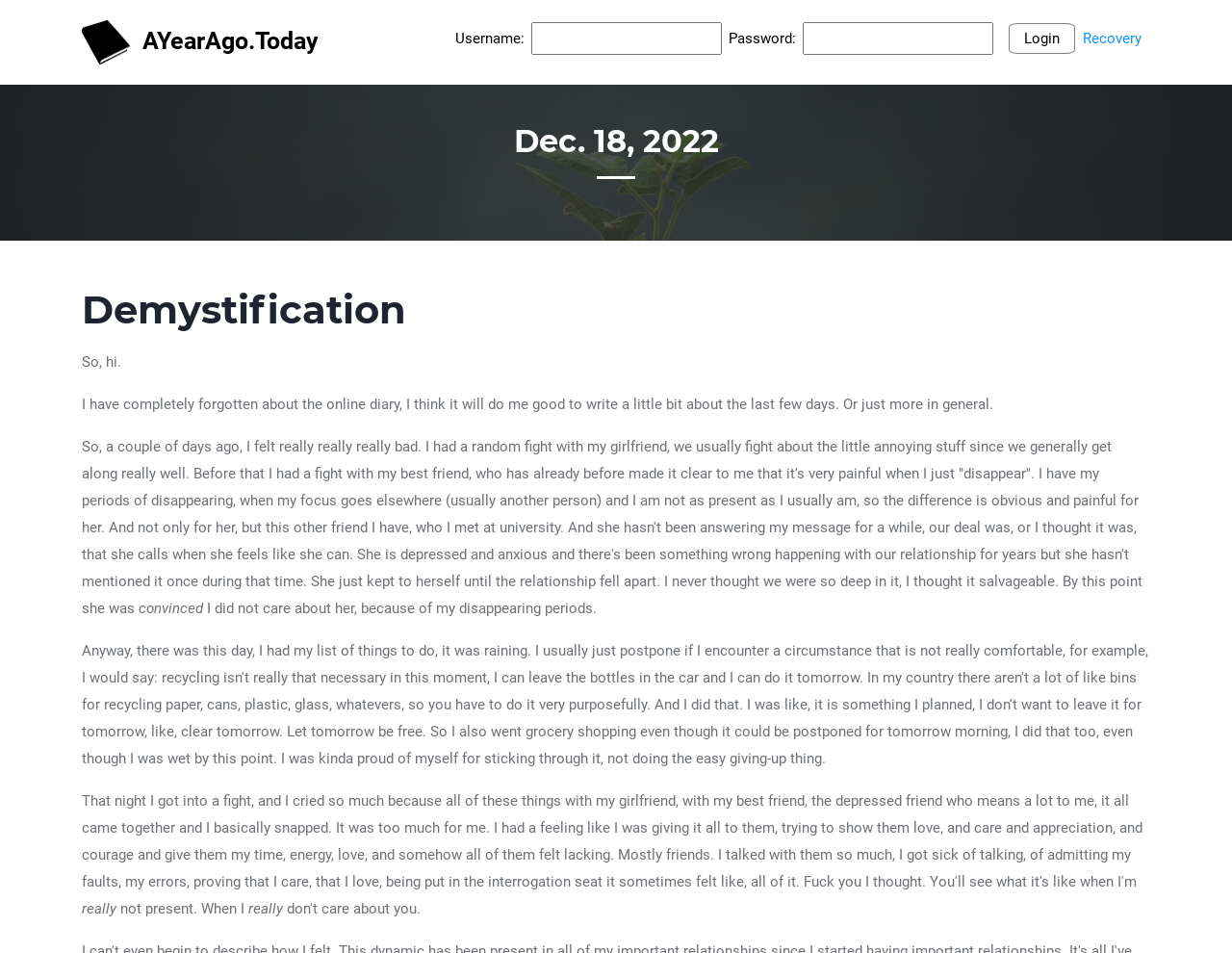What is the author's friend struggling with?
Please provide a comprehensive answer based on the information in the image.

The author mentions that their friend 'is depressed and anxious', indicating that their friend is struggling with mental health issues.